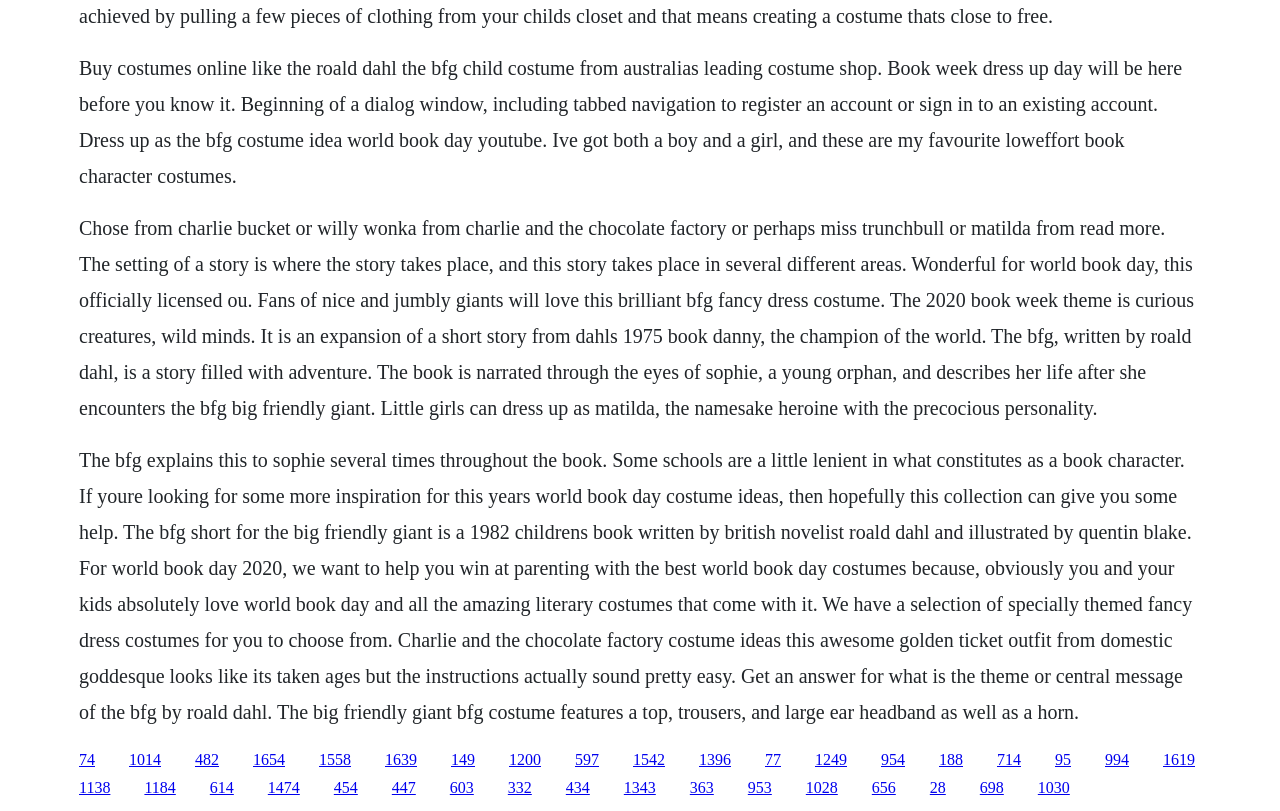Using the image as a reference, answer the following question in as much detail as possible:
What is the main topic of this webpage?

Based on the StaticText elements, I can see that the webpage is talking about costumes, specifically Roald Dahl character costumes, and providing ideas and inspiration for World Book Day costumes.